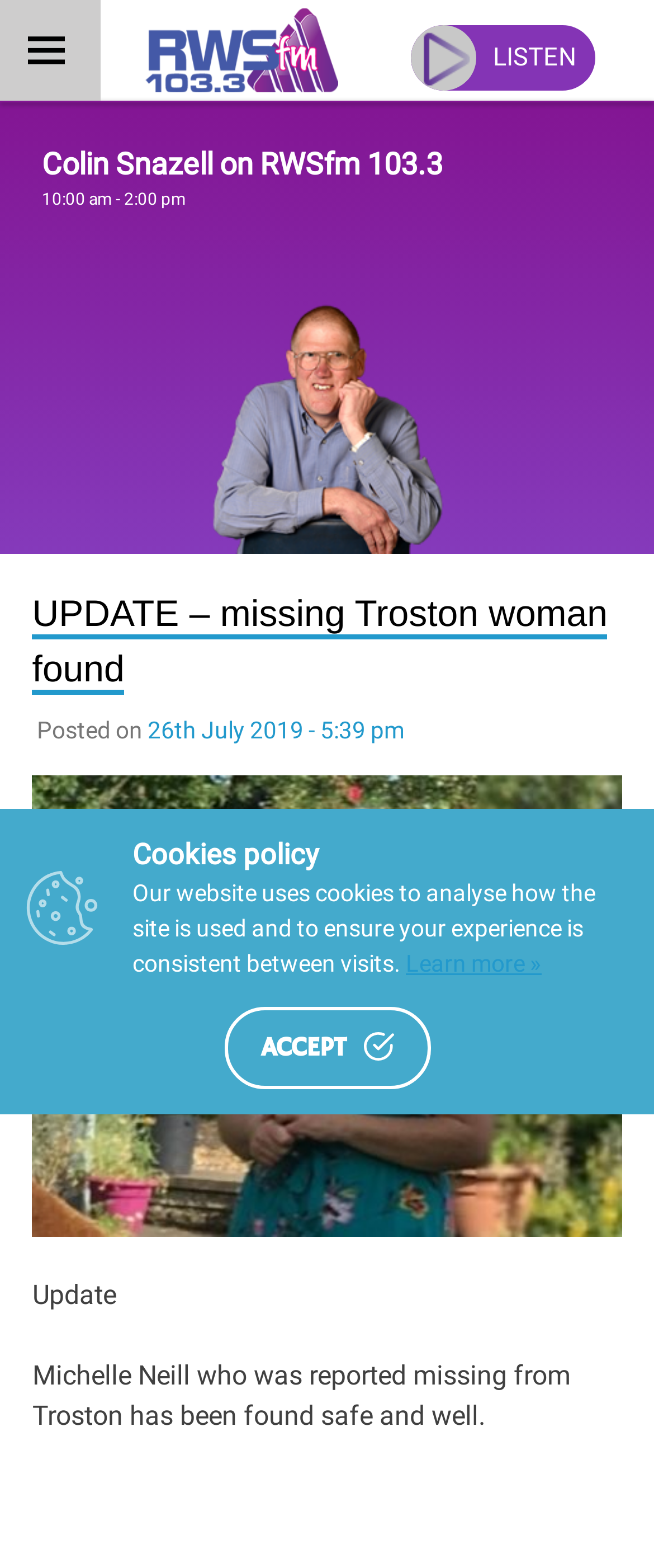Please find and report the primary heading text from the webpage.

UPDATE – missing Troston woman found